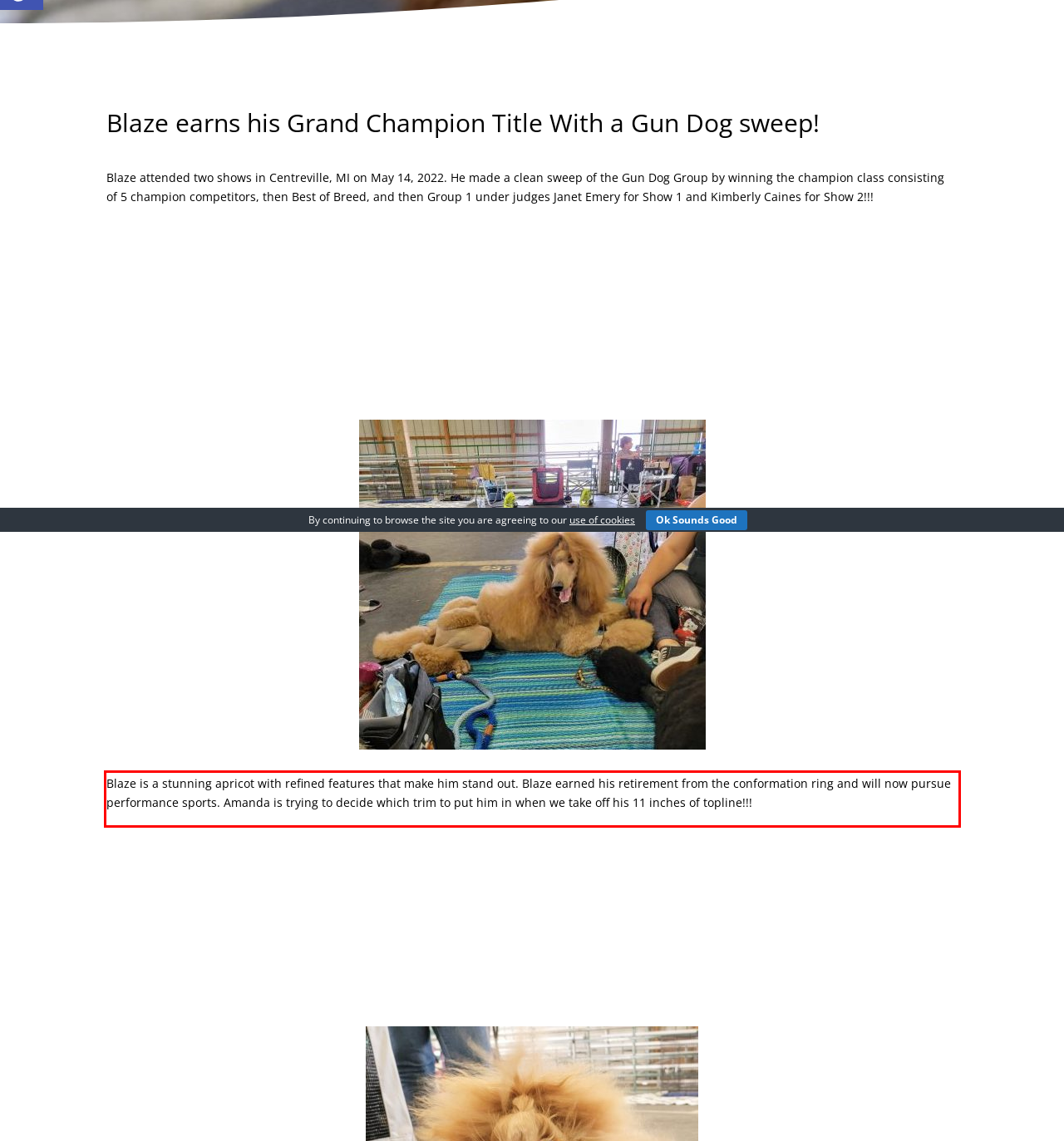There is a screenshot of a webpage with a red bounding box around a UI element. Please use OCR to extract the text within the red bounding box.

Blaze is a stunning apricot with refined features that make him stand out. Blaze earned his retirement from the conformation ring and will now pursue performance sports. Amanda is trying to decide which trim to put him in when we take off his 11 inches of topline!!!